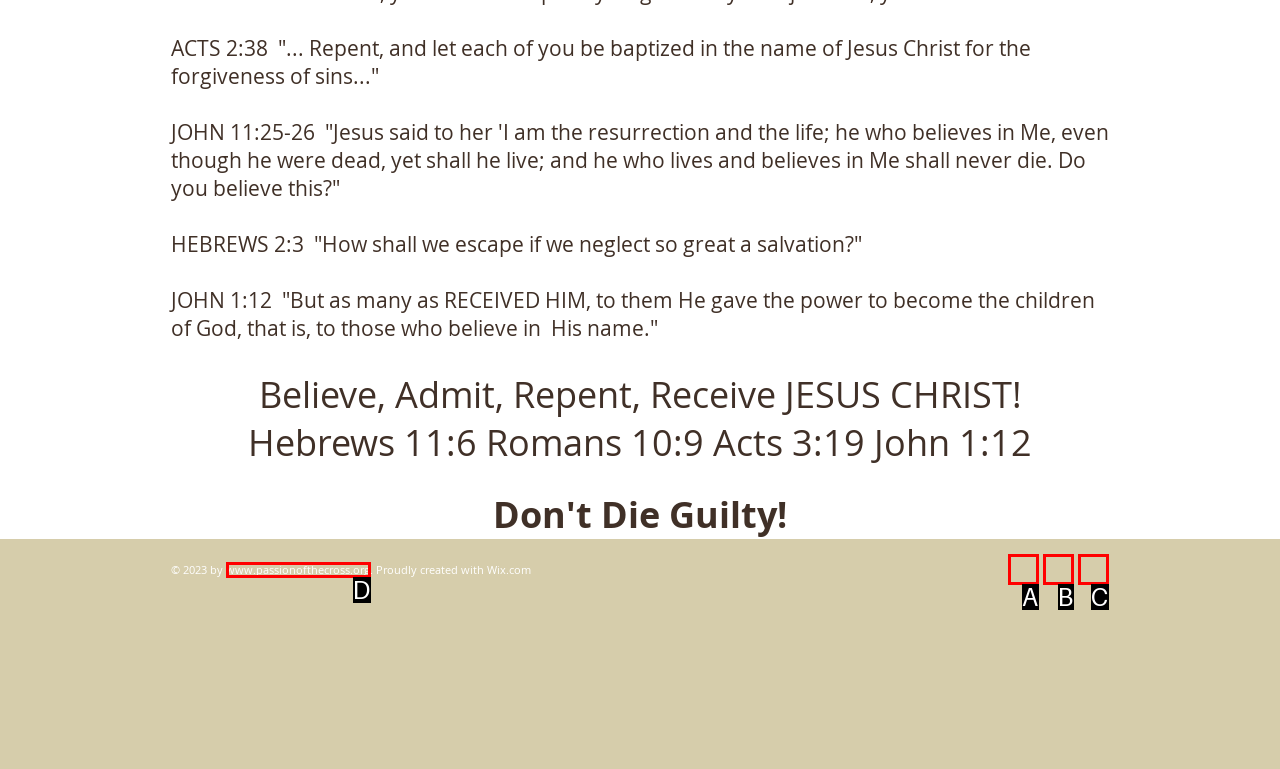Which option best describes: aria-label="Twitter Square"
Respond with the letter of the appropriate choice.

B